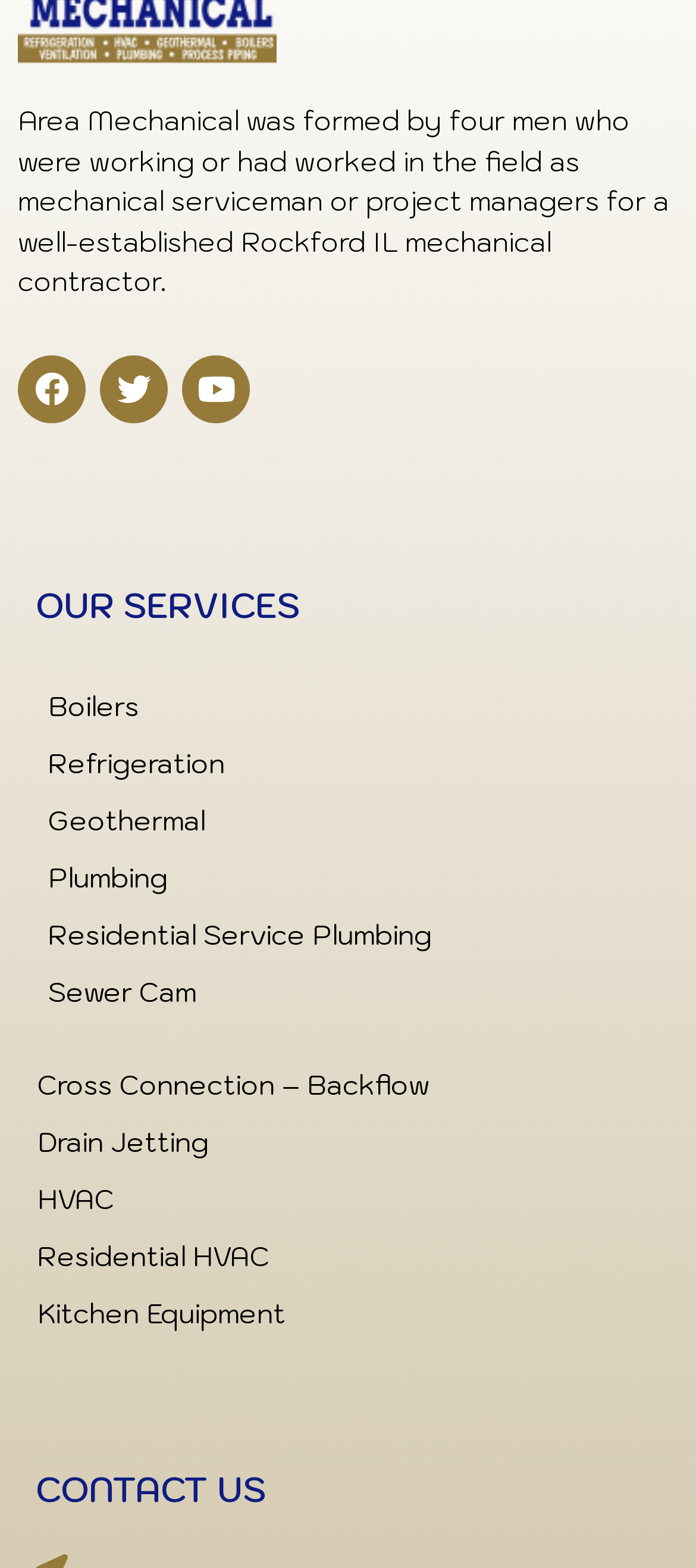Please find the bounding box coordinates of the clickable region needed to complete the following instruction: "Learn about Boilers service". The bounding box coordinates must consist of four float numbers between 0 and 1, i.e., [left, top, right, bottom].

[0.051, 0.433, 0.949, 0.469]